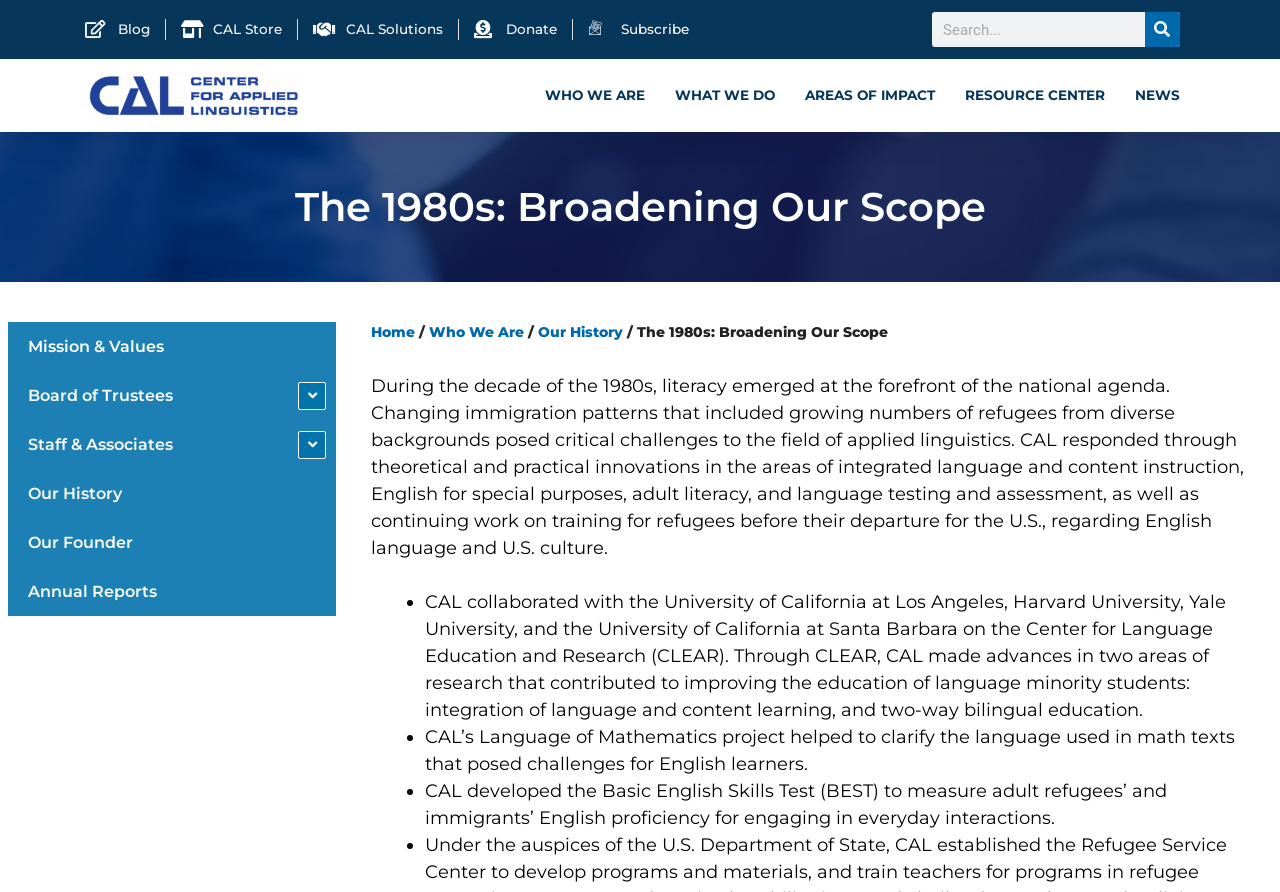Show the bounding box coordinates of the element that should be clicked to complete the task: "Learn about the Our History".

[0.006, 0.526, 0.263, 0.581]